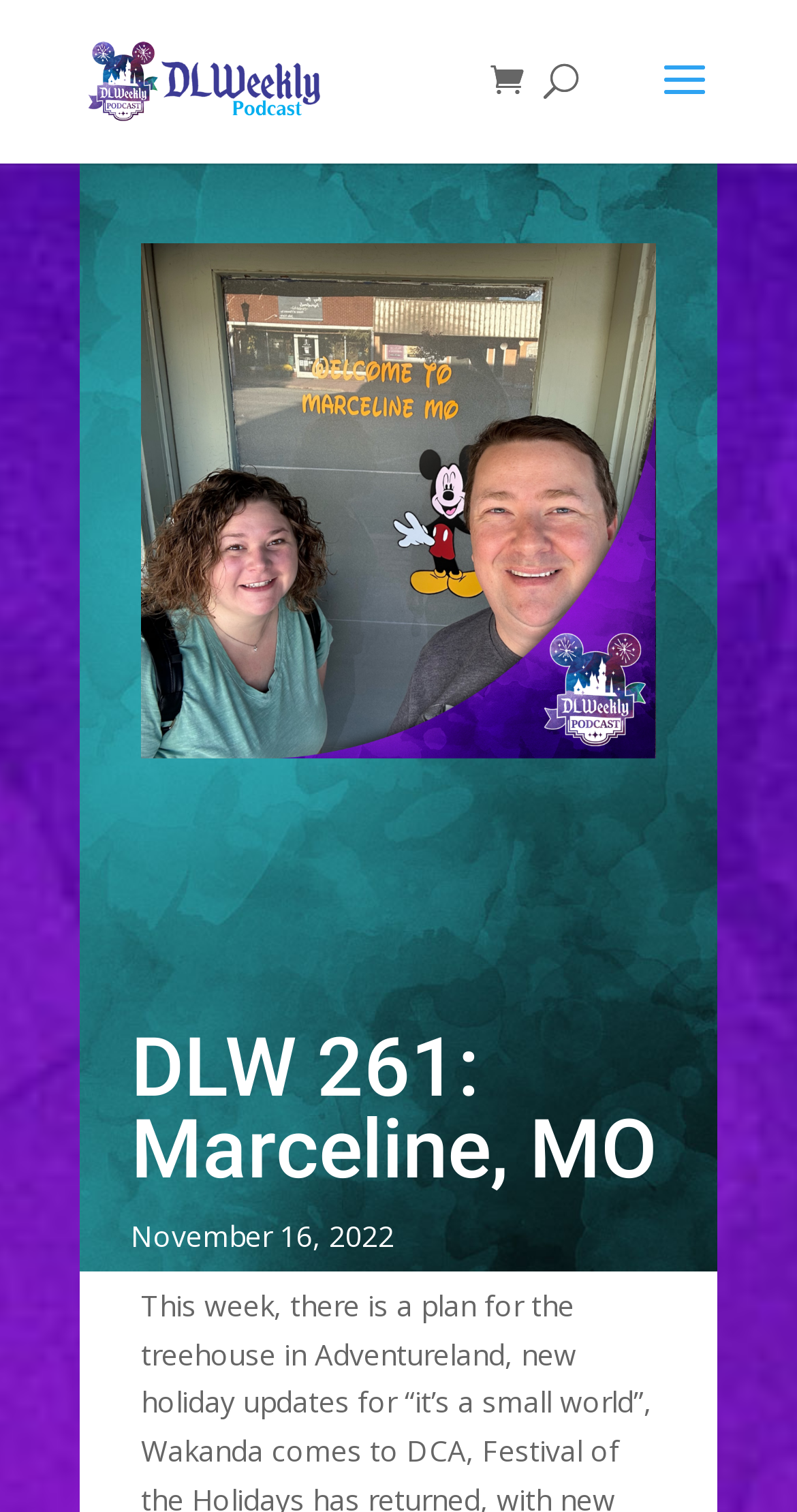What is the date of the podcast?
Using the image, elaborate on the answer with as much detail as possible.

I found the date by looking at the StaticText element with the text 'November 16, 2022' at coordinates [0.164, 0.804, 0.495, 0.83]. This text is likely to be the date of the podcast.